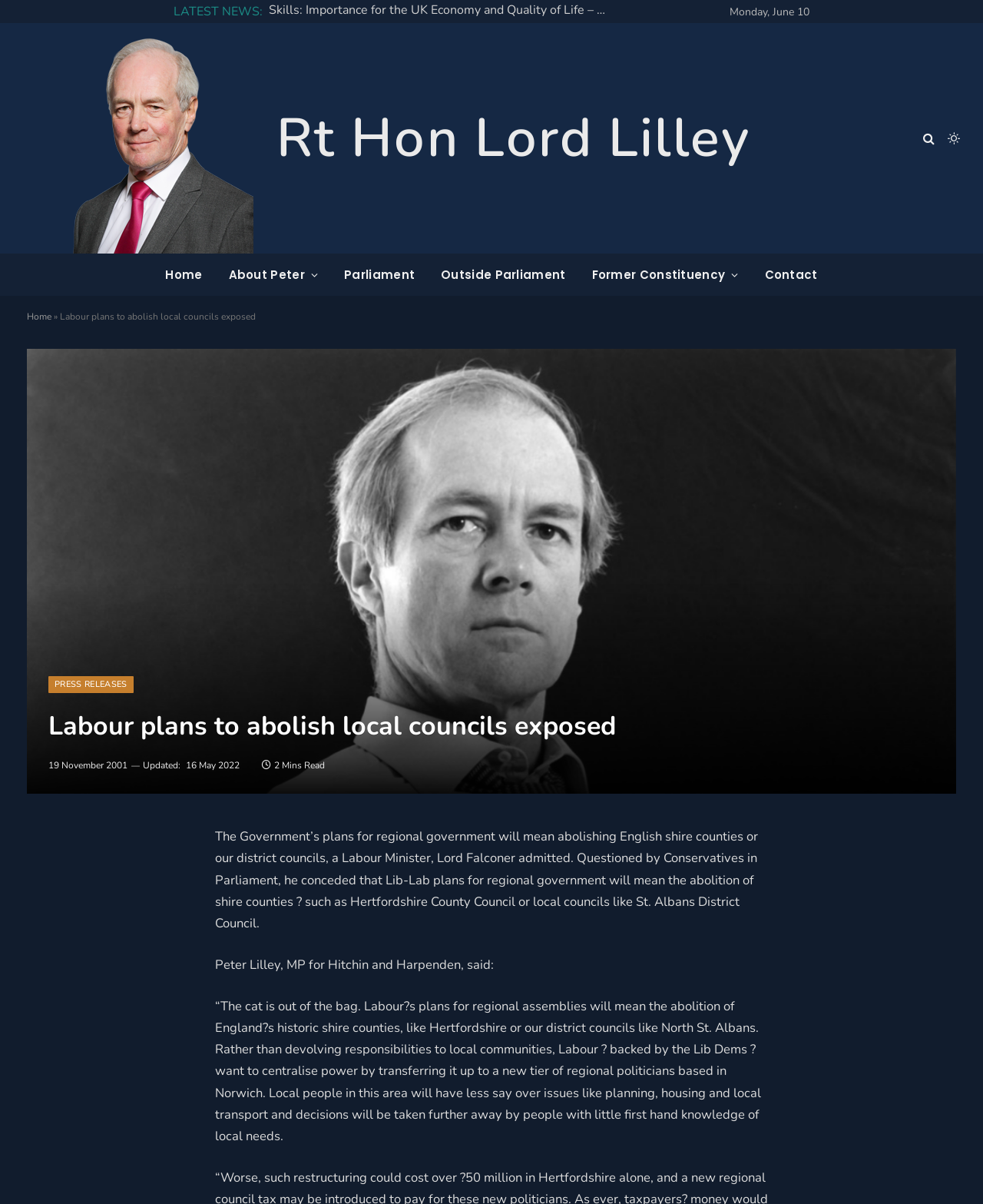Please find the bounding box coordinates of the clickable region needed to complete the following instruction: "Share the article". The bounding box coordinates must consist of four float numbers between 0 and 1, i.e., [left, top, right, bottom].

[0.04, 0.689, 0.074, 0.699]